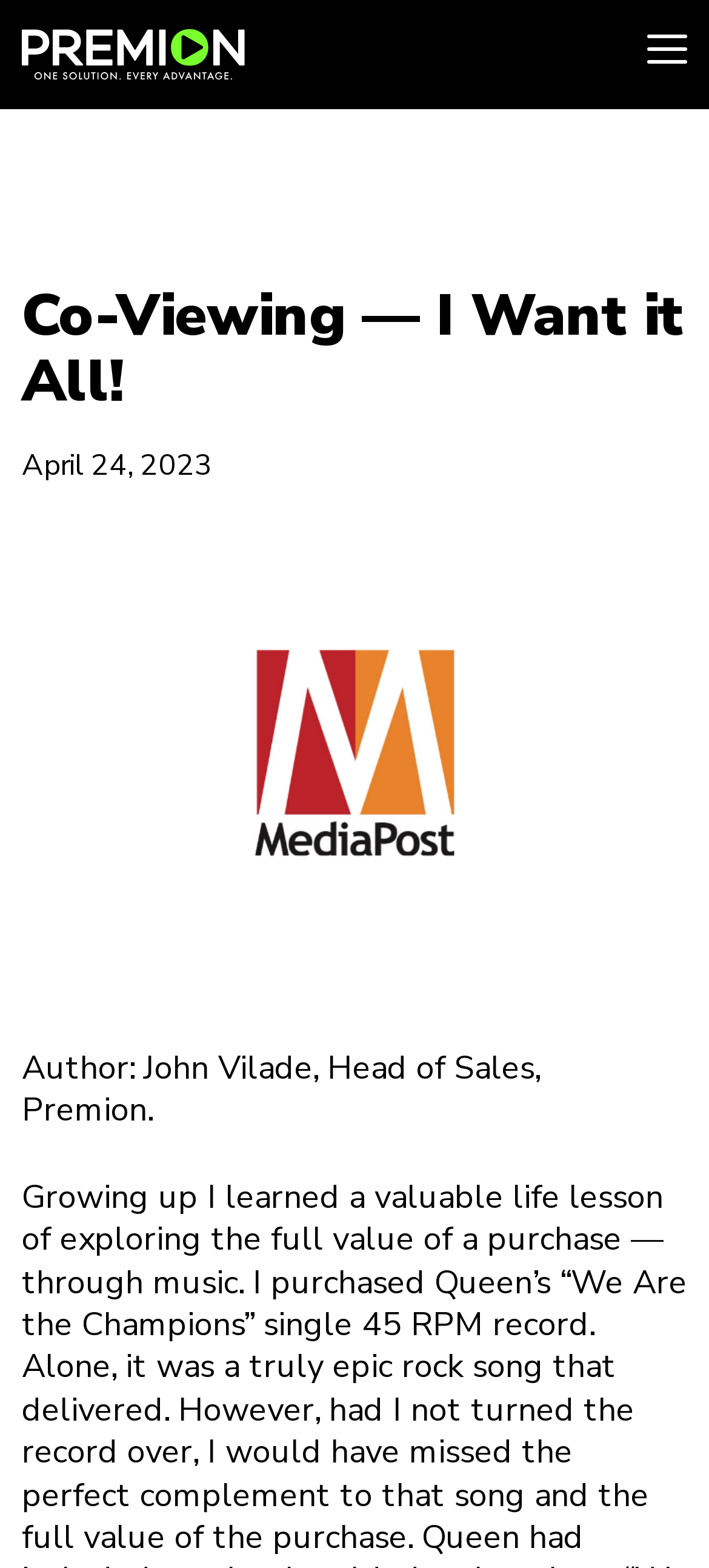Based on the image, give a detailed response to the question: What is the date of the article?

The date of the article is mentioned in the StaticText element 'April 24, 2023' which is located below the heading element.